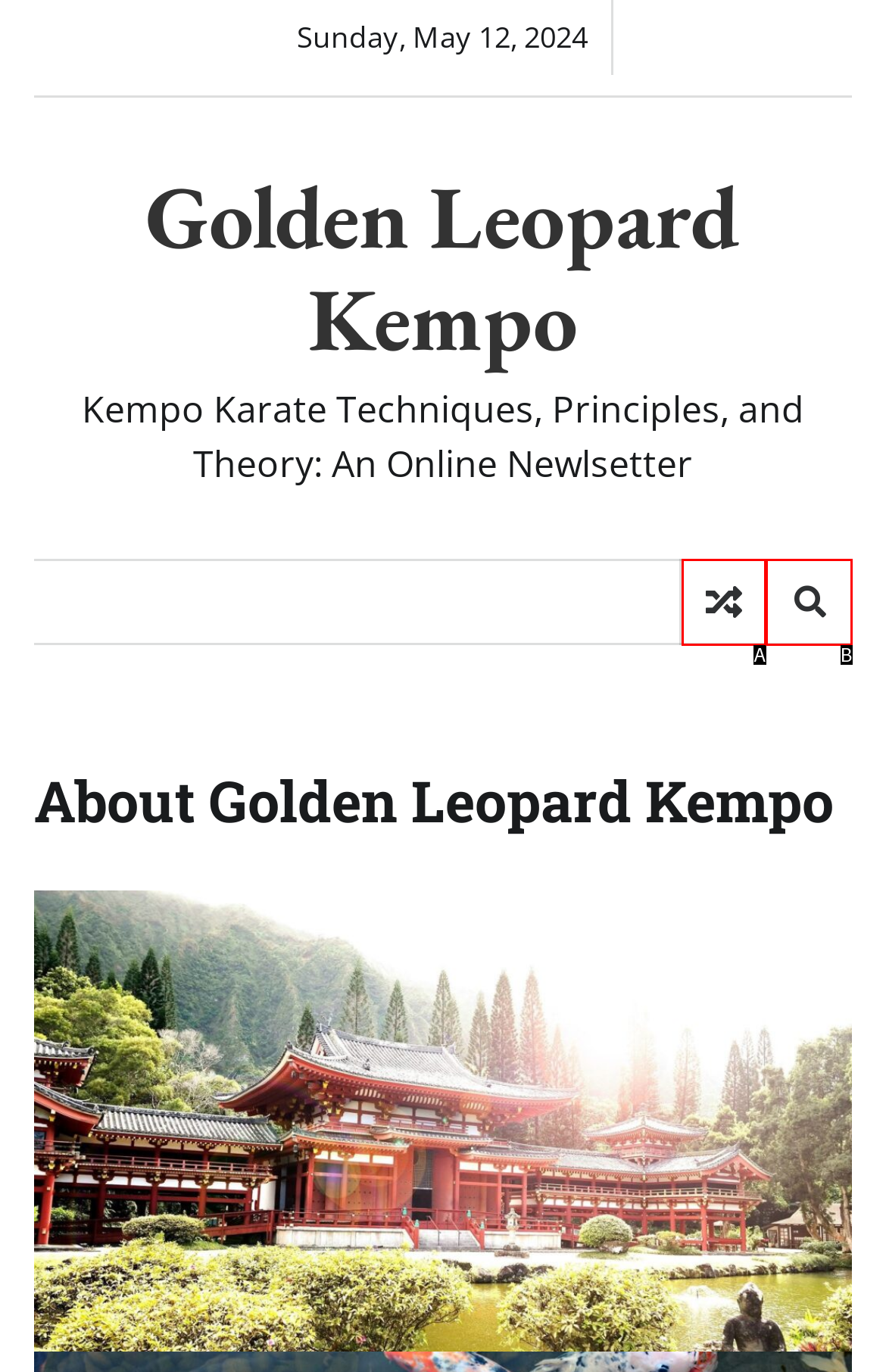Choose the option that best matches the element: title="Search"
Respond with the letter of the correct option.

B